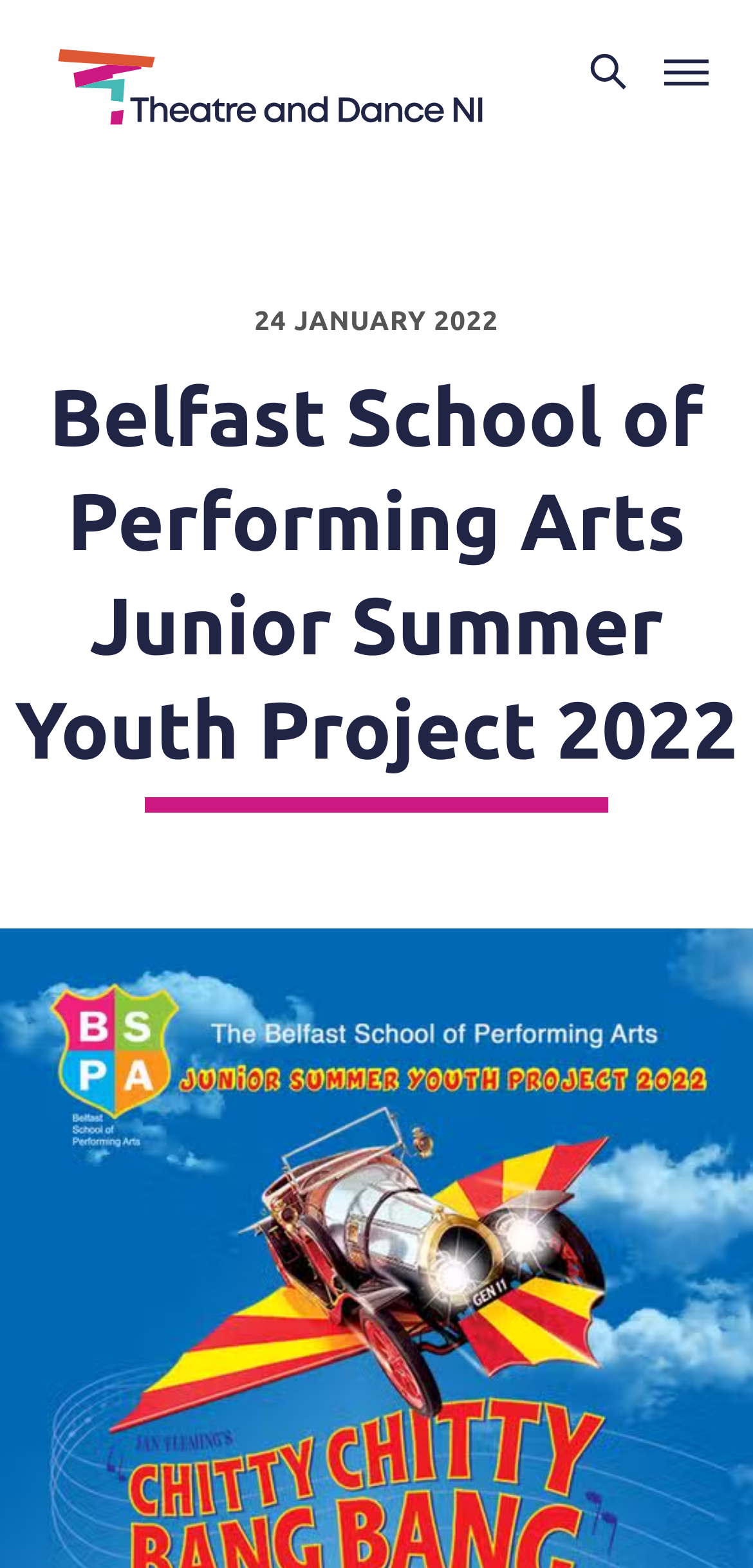What is the date mentioned on the webpage?
Give a detailed explanation using the information visible in the image.

I found the date by looking at the time element on the webpage, which is located below the header and has a bounding box of [0.338, 0.195, 0.662, 0.214]. The static text within this element is '24 JANUARY 2022', which is the answer to the question.